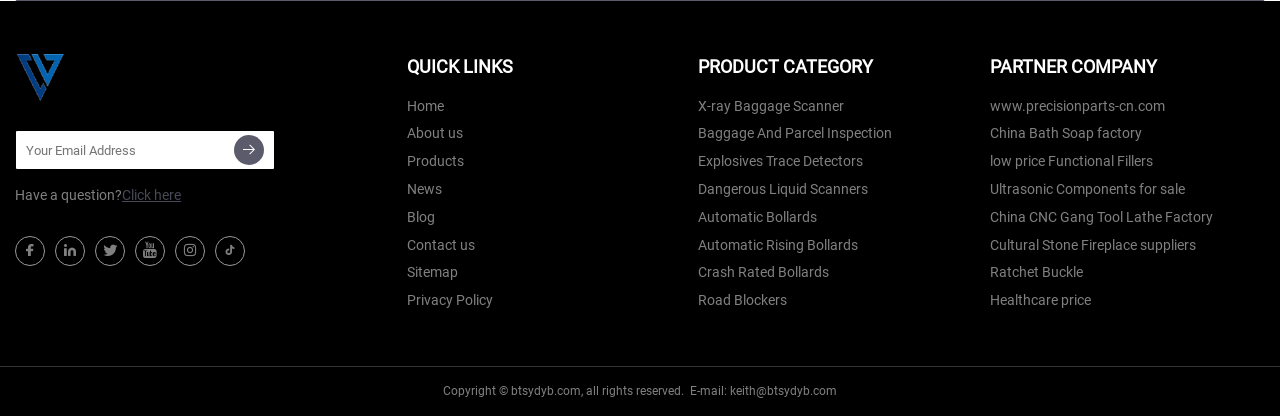Identify the bounding box coordinates for the element you need to click to achieve the following task: "View 'X-ray Baggage Scanner' products". The coordinates must be four float values ranging from 0 to 1, formatted as [left, top, right, bottom].

[0.546, 0.223, 0.66, 0.289]